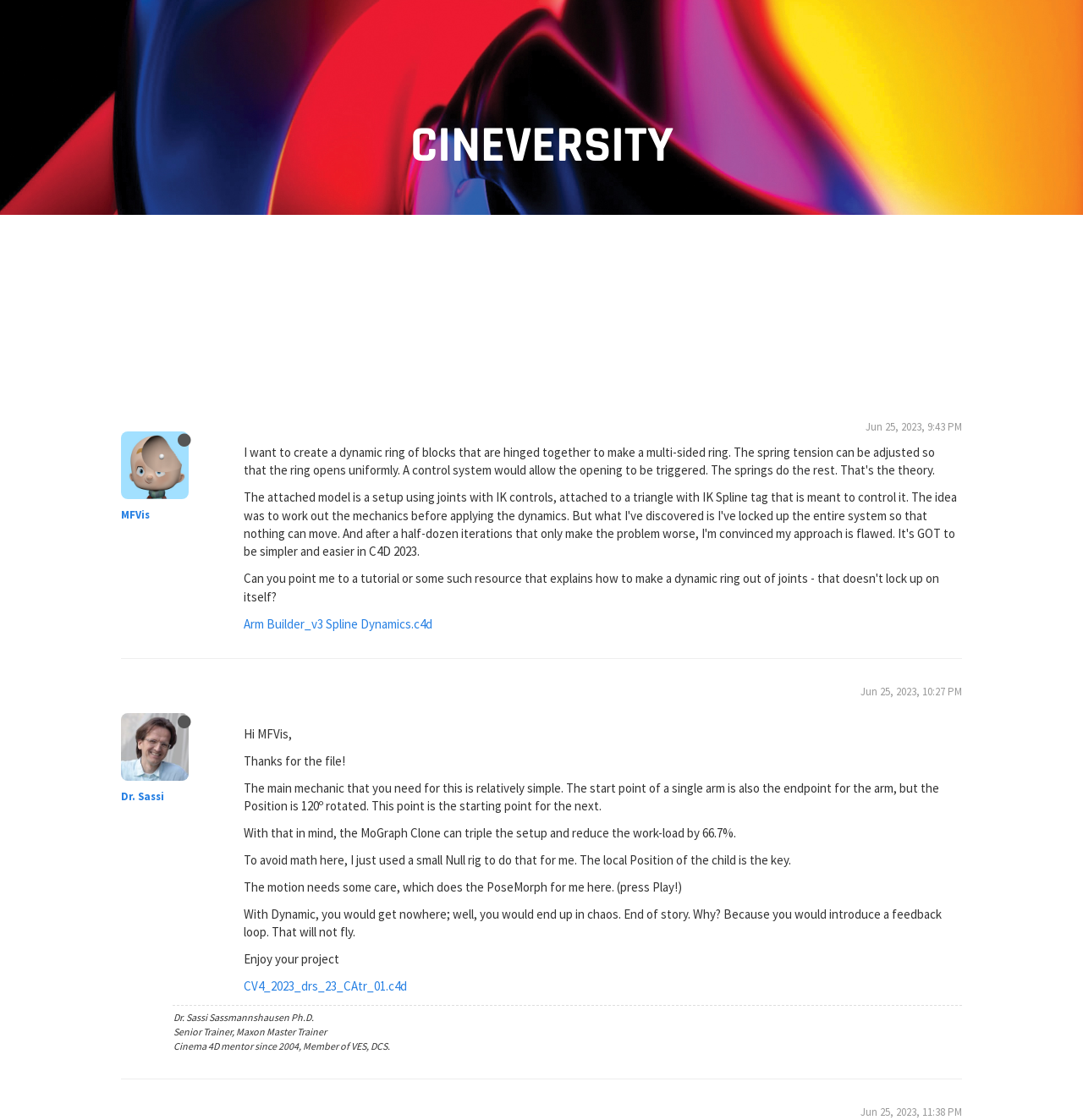Specify the bounding box coordinates of the element's region that should be clicked to achieve the following instruction: "Search for something". The bounding box coordinates consist of four float numbers between 0 and 1, in the format [left, top, right, bottom].

[0.878, 0.018, 0.934, 0.051]